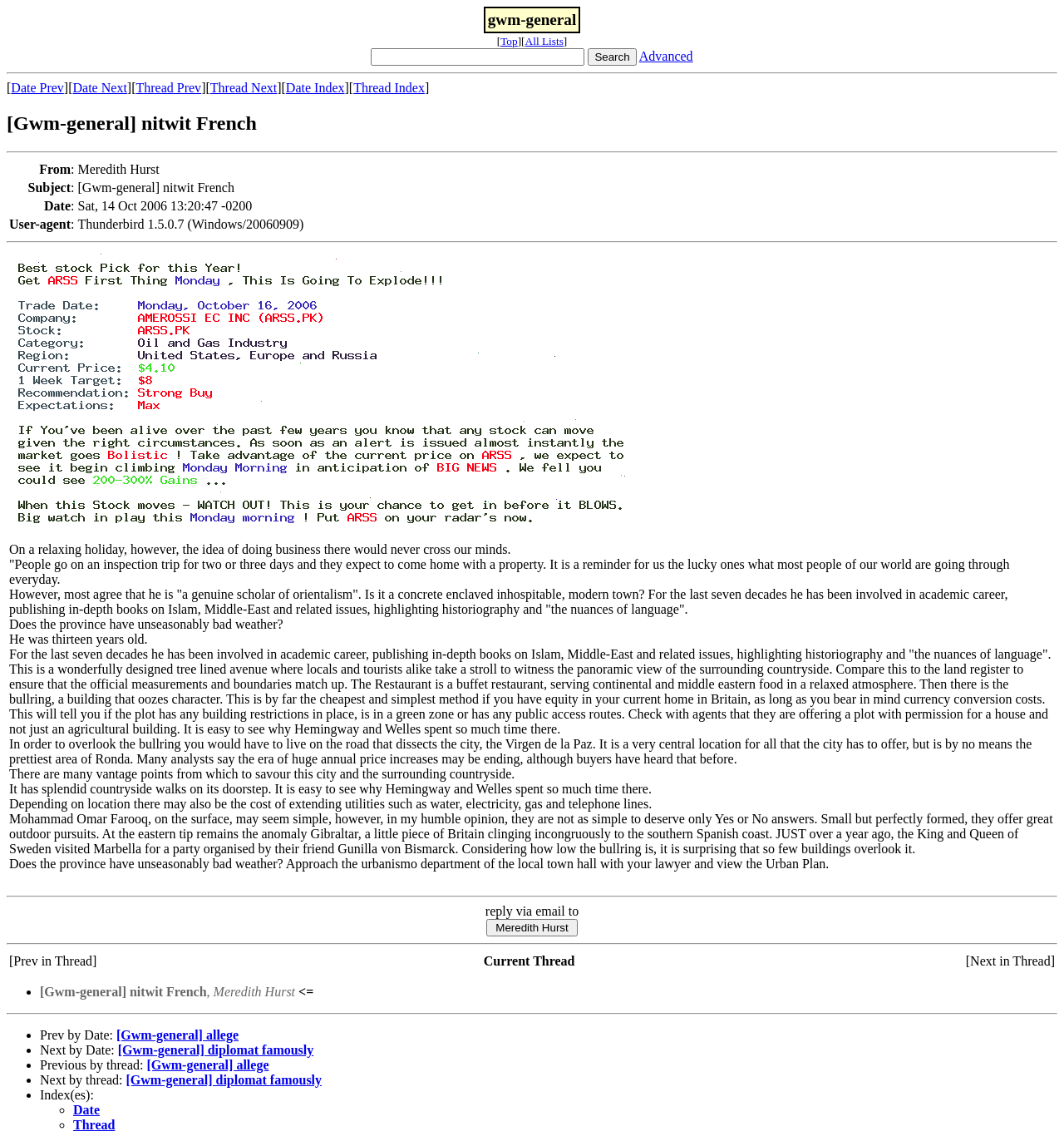Pinpoint the bounding box coordinates of the element you need to click to execute the following instruction: "View the previous thread". The bounding box should be represented by four float numbers between 0 and 1, in the format [left, top, right, bottom].

[0.008, 0.832, 0.329, 0.846]